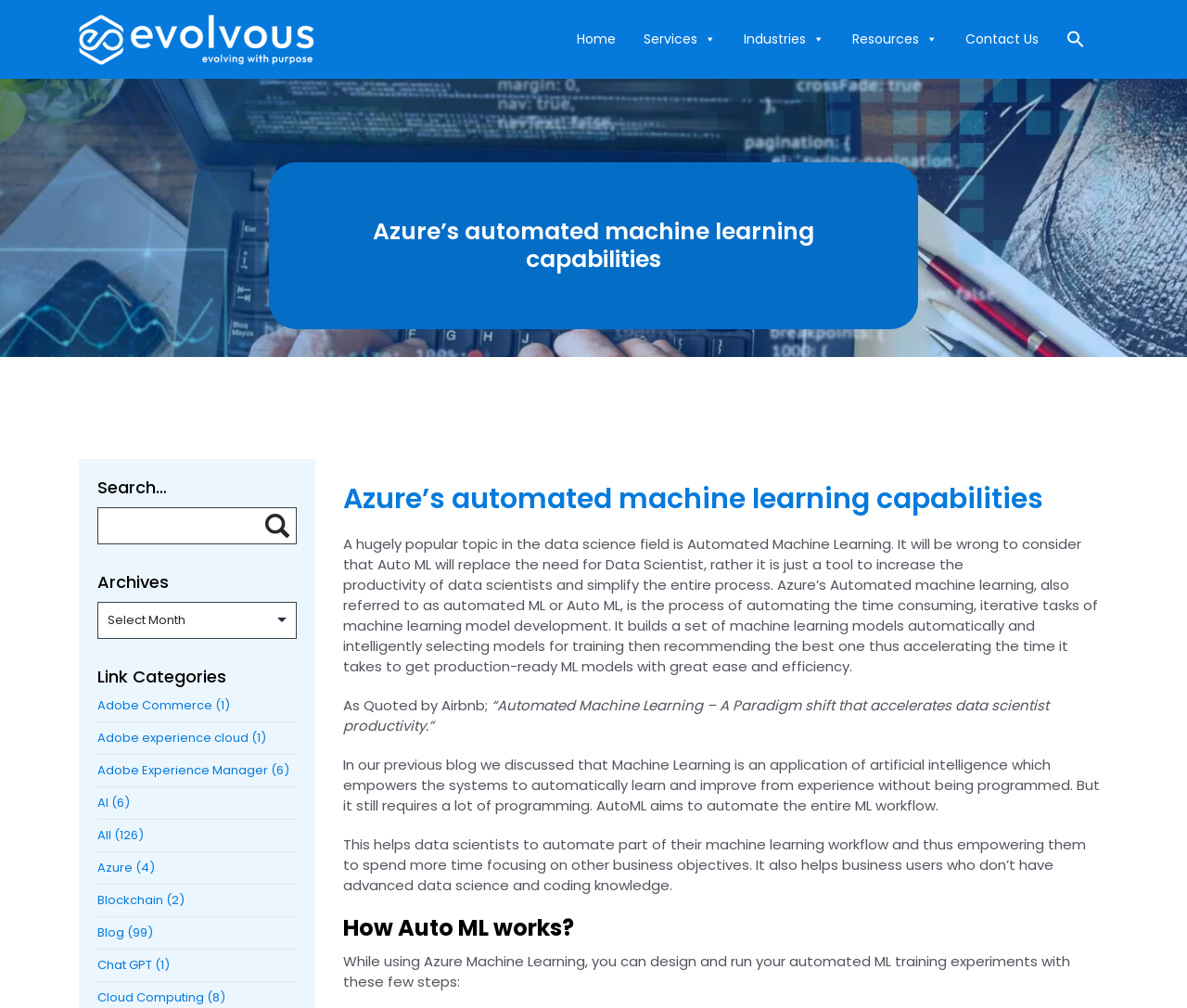Detail the features and information presented on the webpage.

The webpage is about Azure's automated machine learning capabilities. At the top, there is a logo of Evolvous, which is an image link. Next to it, there are several links to navigate to different sections of the website, including Home, Services, Industries, Resources, Contact Us, and a search icon link. 

Below the navigation links, there is a heading that reads "Azure's automated machine learning capabilities." Underneath this heading, there is a search box with a search icon button. 

On the left side of the page, there are several links categorized under "Archives" and "Link Categories." These links include Adobe Commerce, Adobe experience cloud, AI, All, Azure, Blockchain, Blog, Chat GPT, and Cloud Computing, among others. Each link has a number in parentheses, indicating the number of related articles or resources.

The main content of the webpage is divided into several sections. The first section explains what automated machine learning is, stating that it is a process of automating the time-consuming, iterative tasks of machine learning model development. The text also mentions that automated ML is a tool to increase the productivity of data scientists and simplify the entire process.

The next section quotes Airbnb, saying that automated machine learning is a paradigm shift that accelerates data scientist productivity. The following section discusses how automated ML aims to automate the entire ML workflow, helping data scientists to automate part of their machine learning workflow and empowering them to focus on other business objectives.

Finally, there is a section that explains how Auto ML works, providing a step-by-step guide on designing and running automated ML training experiments using Azure Machine Learning.